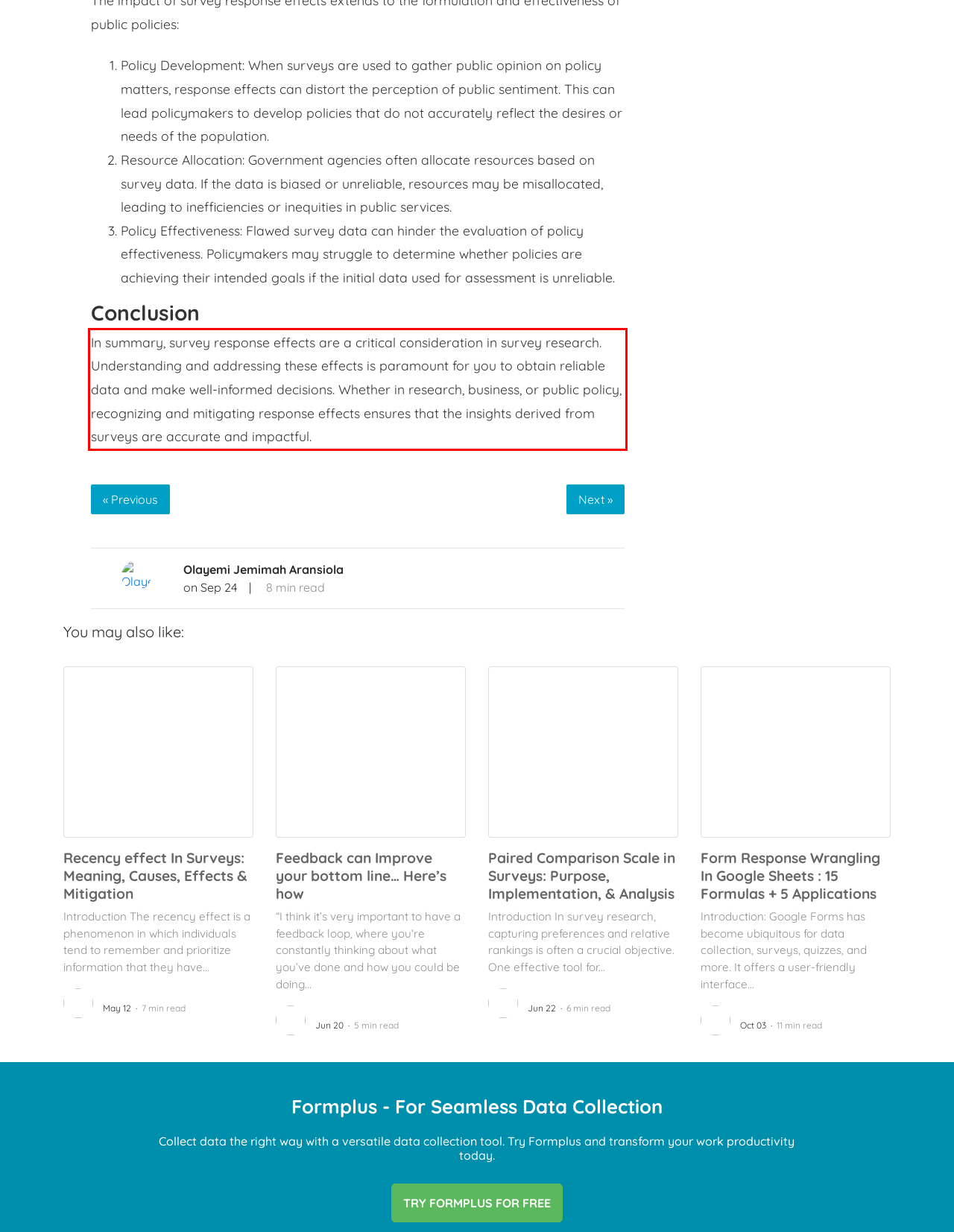You are given a webpage screenshot with a red bounding box around a UI element. Extract and generate the text inside this red bounding box.

In summary, survey response effects are a critical consideration in survey research. Understanding and addressing these effects is paramount for you to obtain reliable data and make well-informed decisions. Whether in research, business, or public policy, recognizing and mitigating response effects ensures that the insights derived from surveys are accurate and impactful.